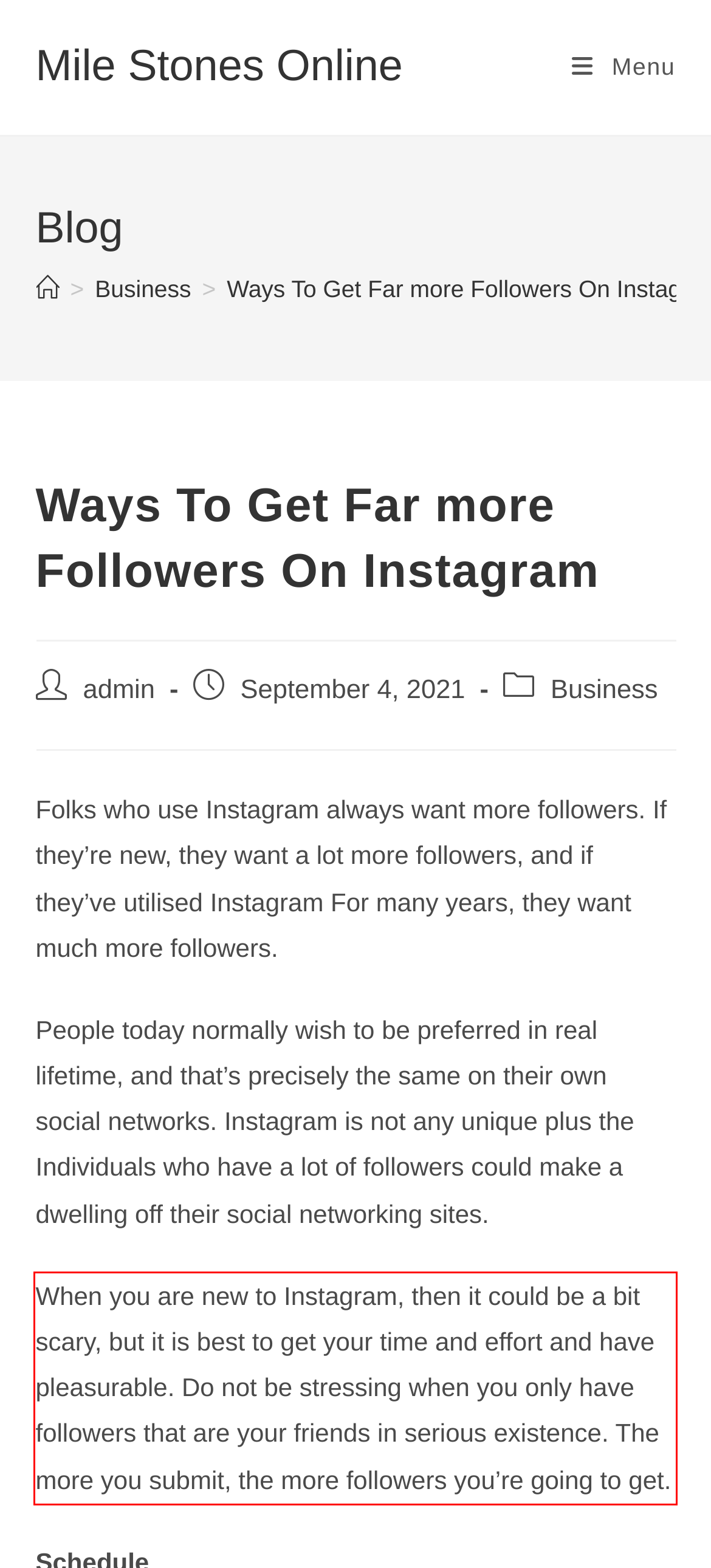Locate the red bounding box in the provided webpage screenshot and use OCR to determine the text content inside it.

When you are new to Instagram, then it could be a bit scary, but it is best to get your time and effort and have pleasurable. Do not be stressing when you only have followers that are your friends in serious existence. The more you submit, the more followers you’re going to get.